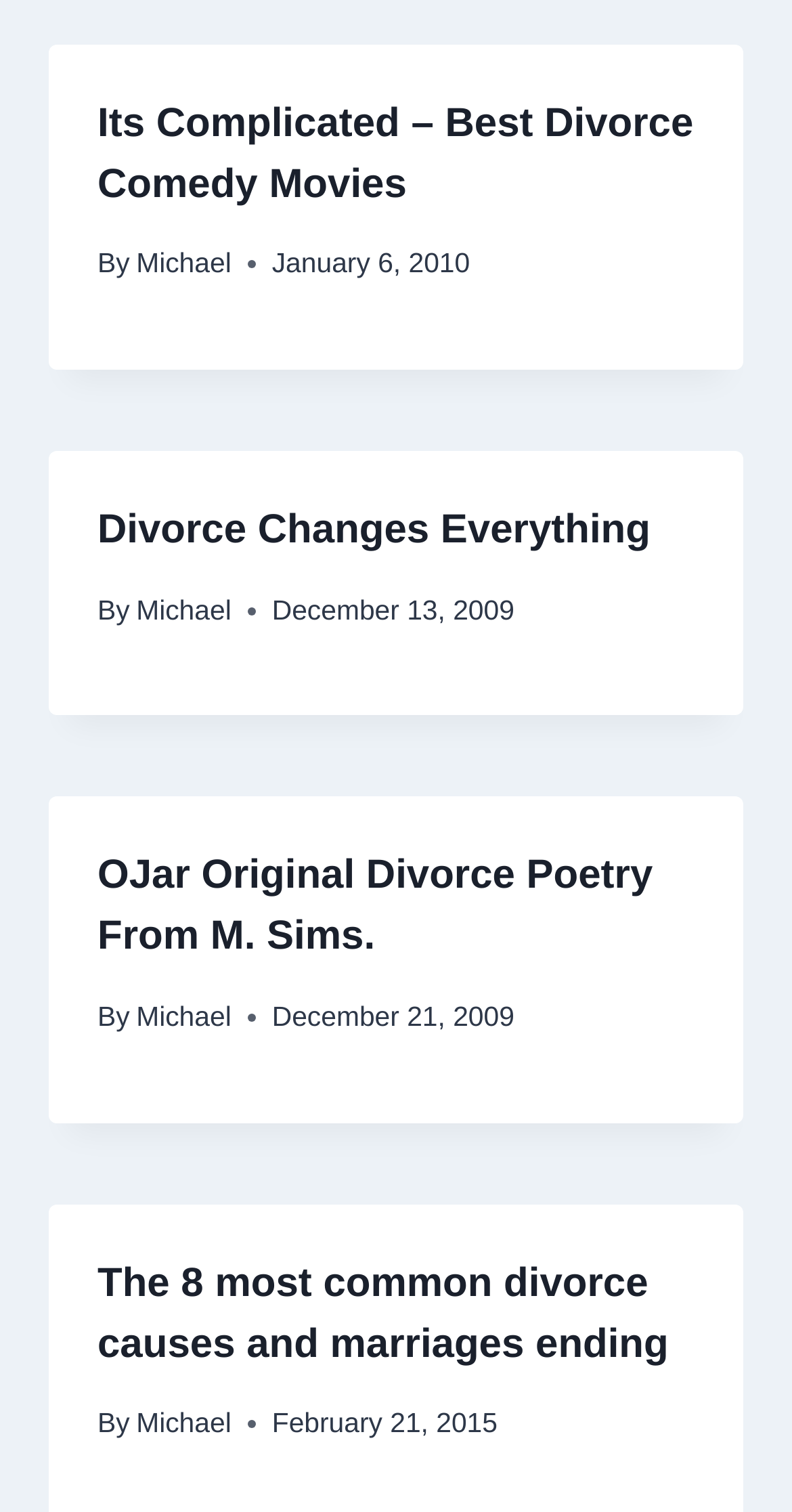Provide a single word or phrase answer to the question: 
How many articles are on this webpage?

4